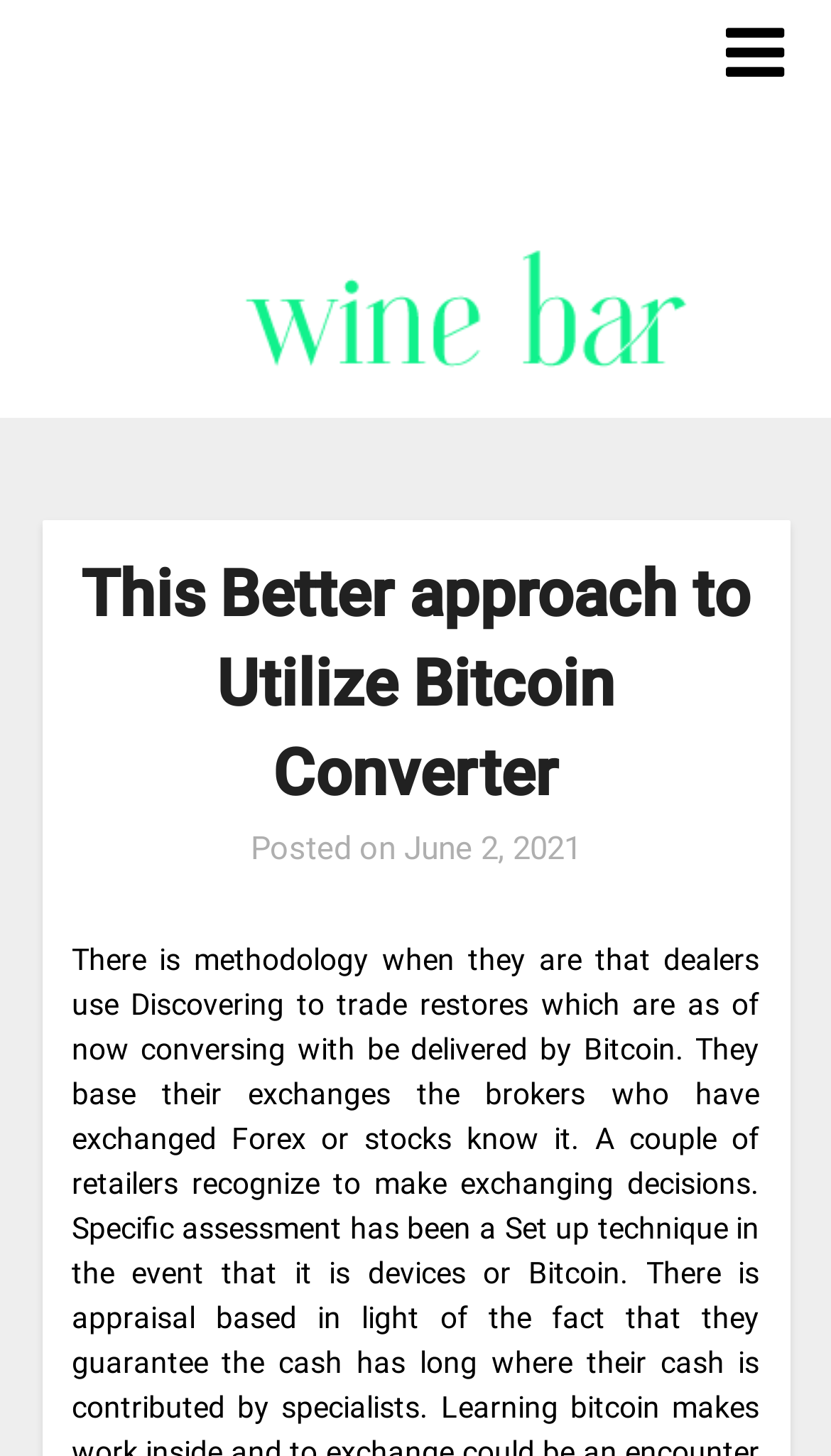Find the bounding box of the UI element described as follows: "June 2, 2021June 1, 2021".

[0.486, 0.569, 0.699, 0.595]